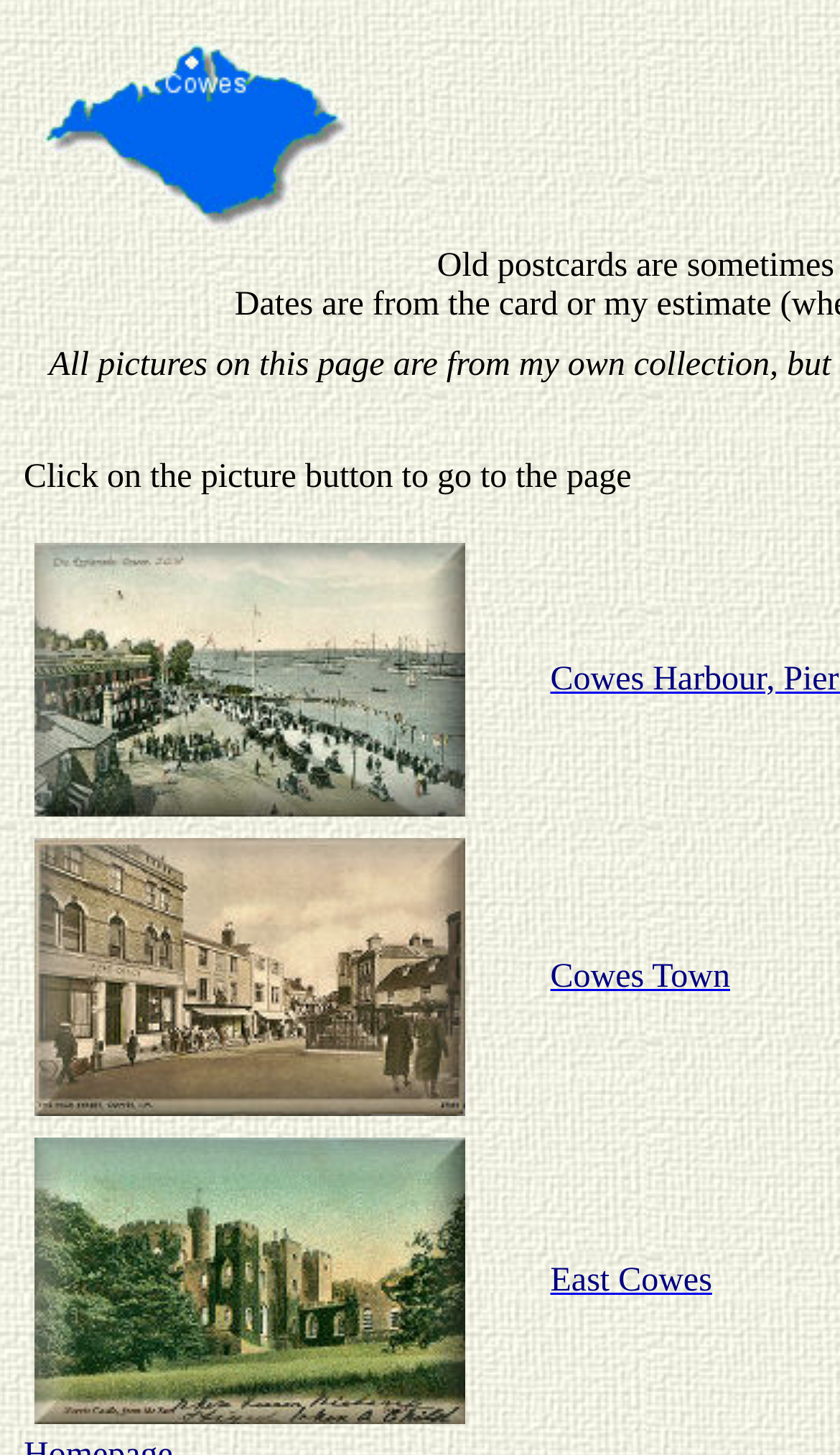Is there a static text on the page?
Answer the question with a single word or phrase derived from the image.

Yes